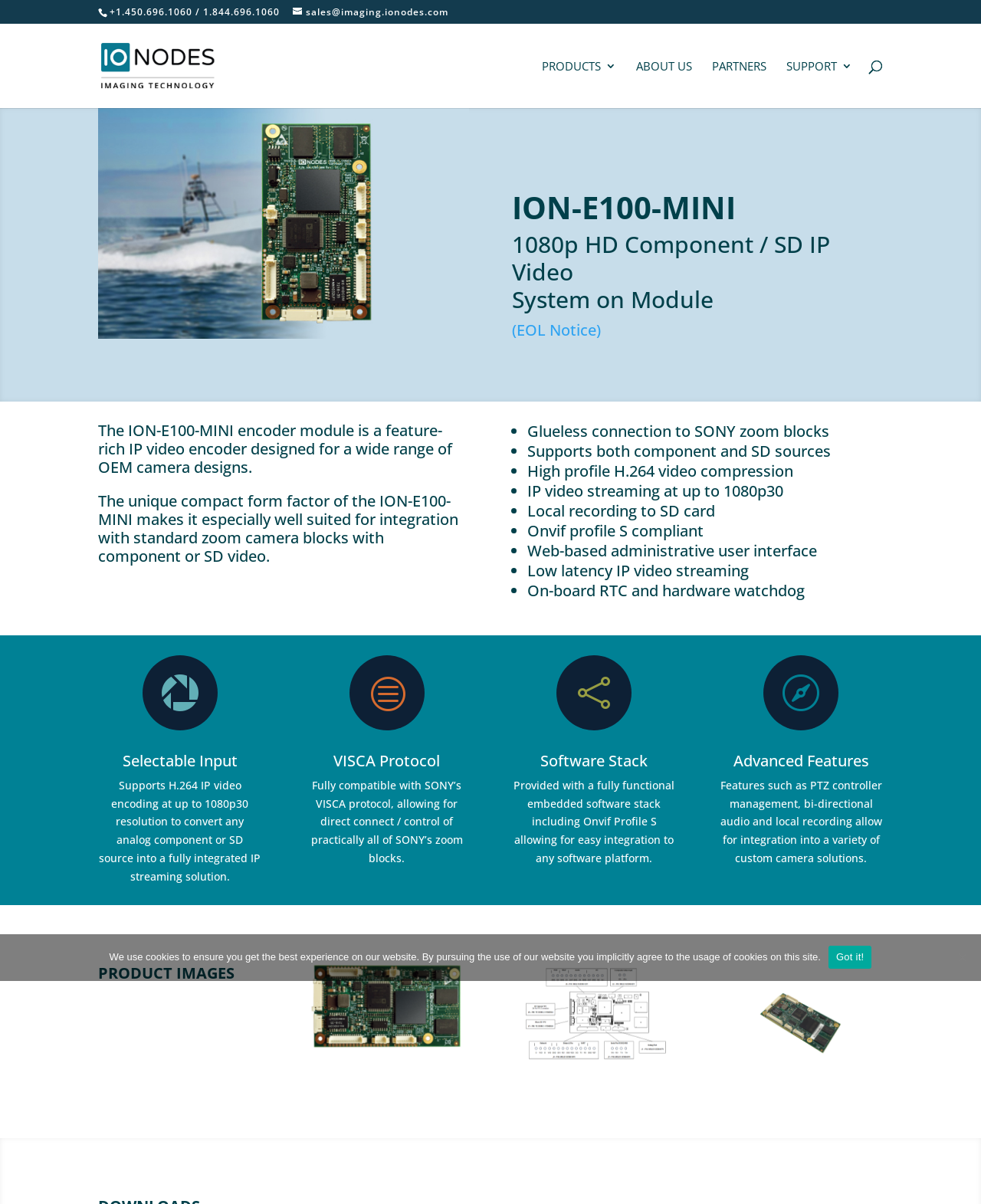Given the description "name="s" placeholder="Search …" title="Search for:"", determine the bounding box of the corresponding UI element.

[0.157, 0.019, 0.877, 0.021]